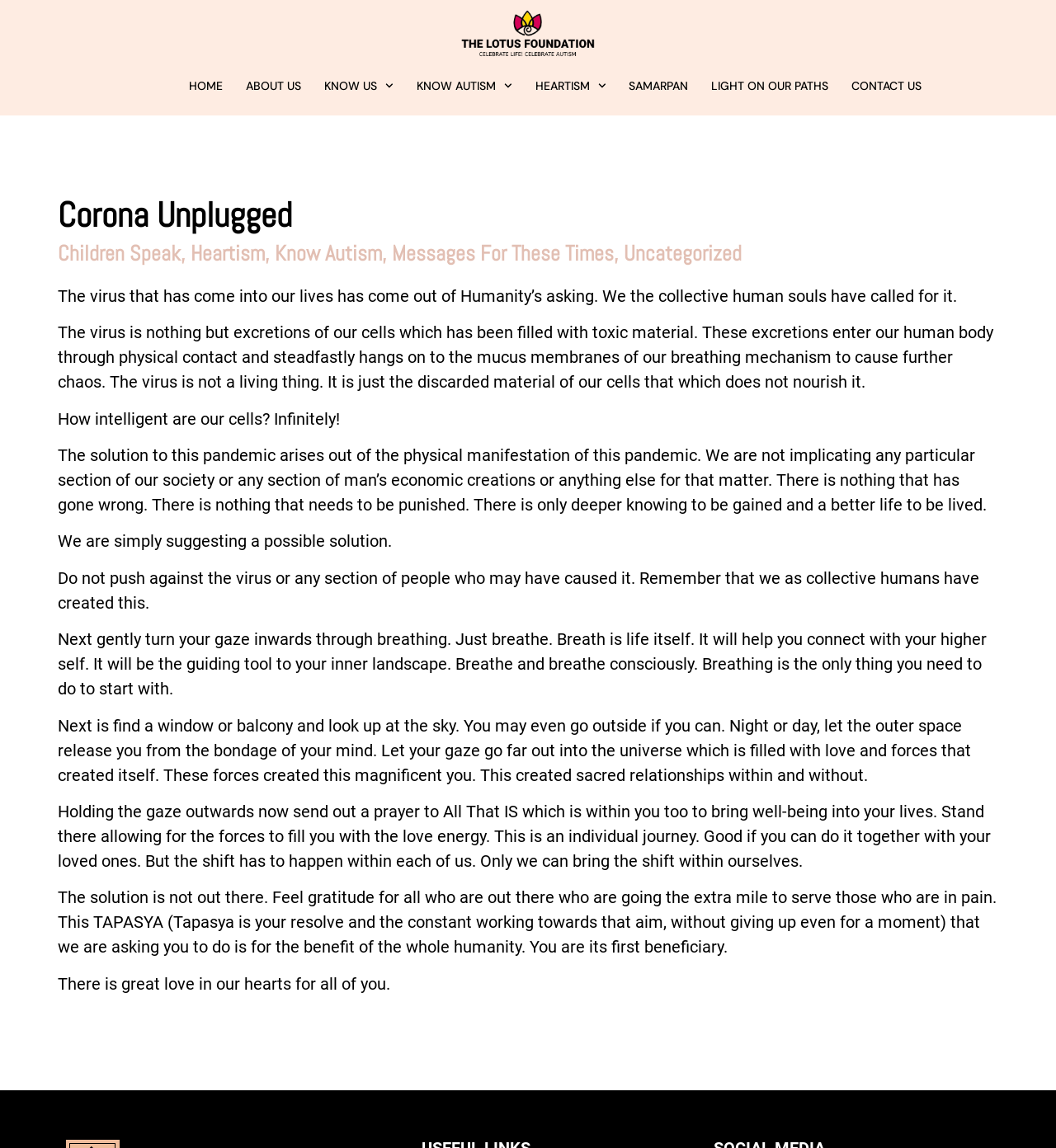Point out the bounding box coordinates of the section to click in order to follow this instruction: "Click on the ABOUT US link".

[0.222, 0.066, 0.296, 0.083]